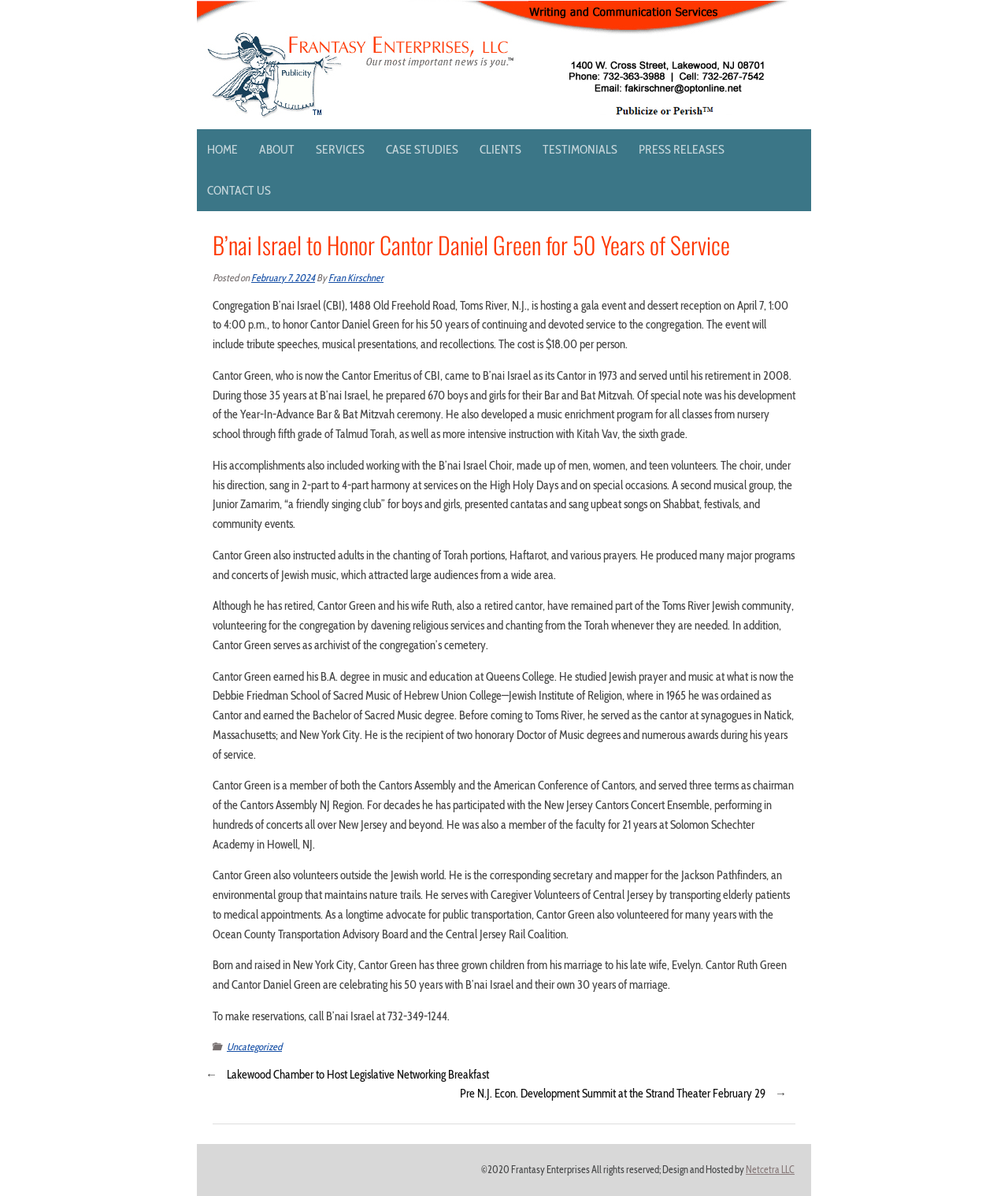From the element description: "Home", extract the bounding box coordinates of the UI element. The coordinates should be expressed as four float numbers between 0 and 1, in the order [left, top, right, bottom].

[0.195, 0.108, 0.246, 0.142]